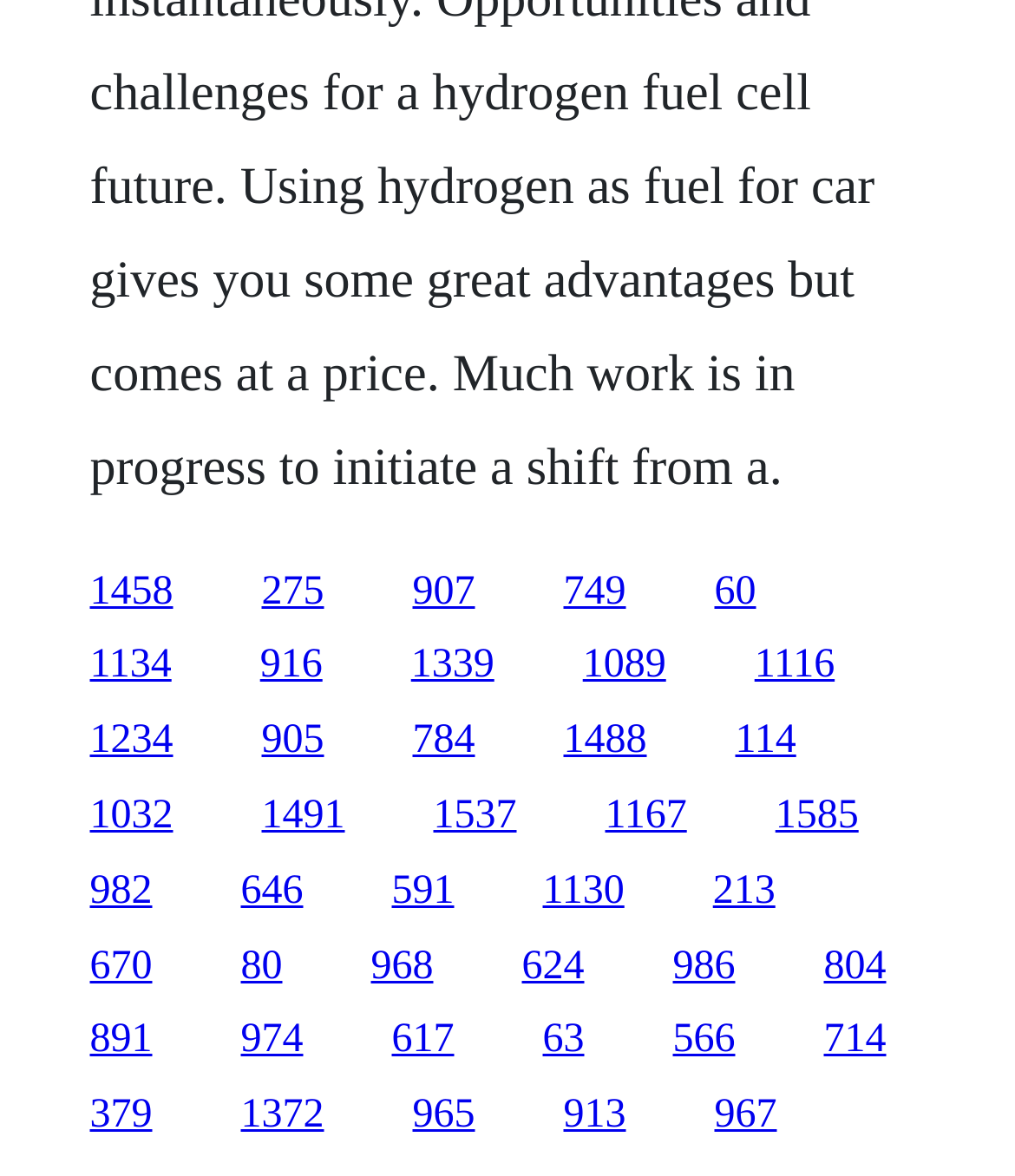Could you highlight the region that needs to be clicked to execute the instruction: "click the first link"?

[0.088, 0.484, 0.171, 0.521]